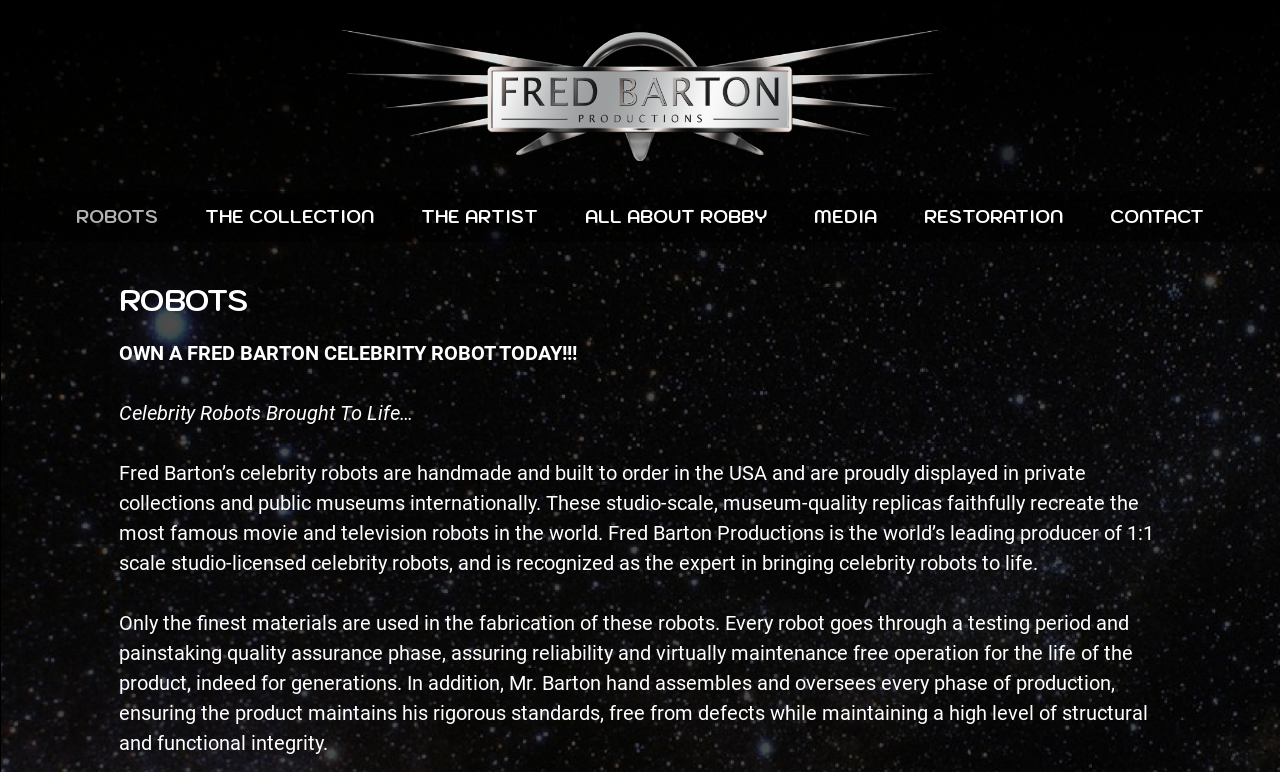Find the bounding box coordinates corresponding to the UI element with the description: "alt="Fred Barton Productions"". The coordinates should be formatted as [left, top, right, bottom], with values as floats between 0 and 1.

[0.266, 0.039, 0.734, 0.208]